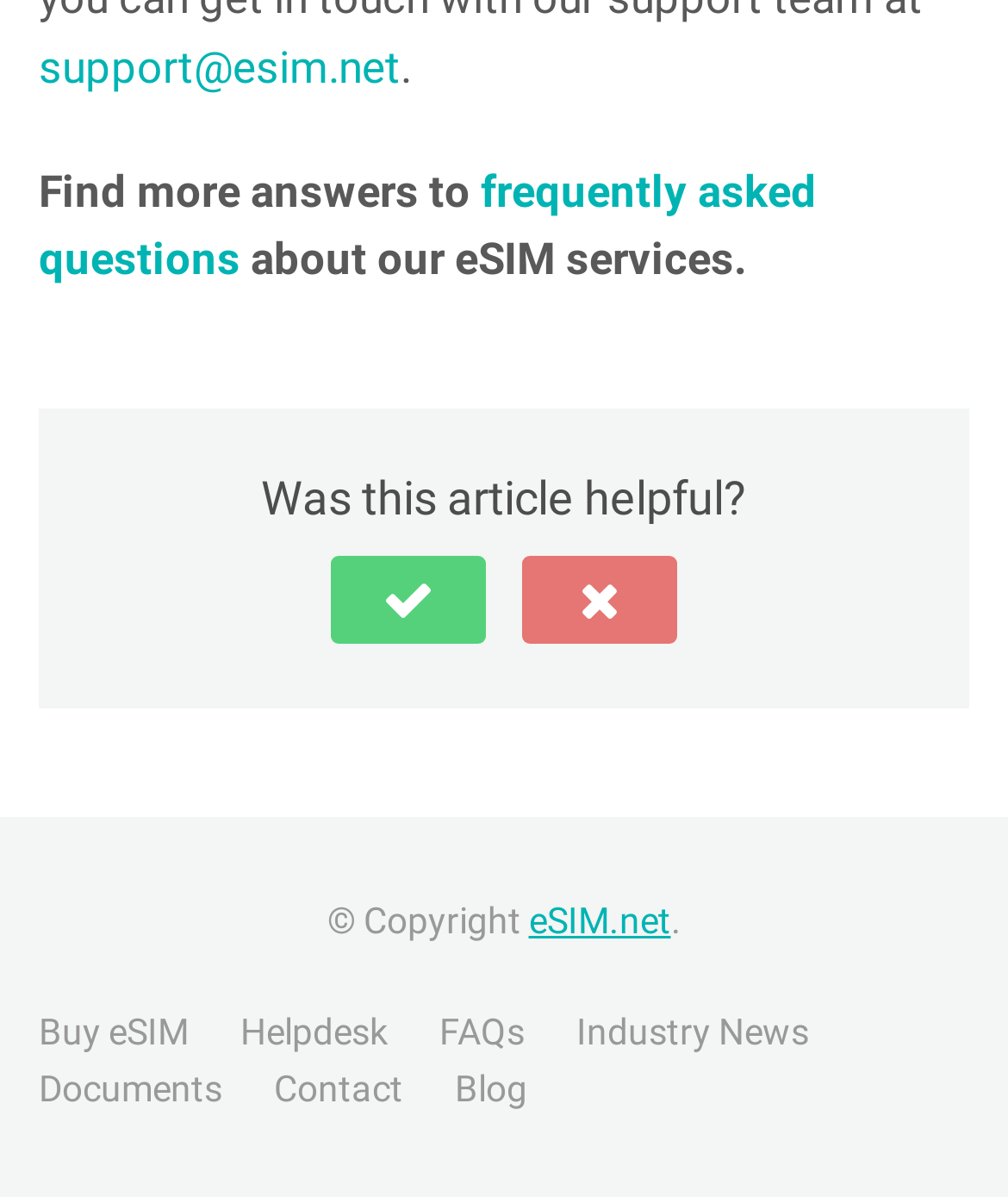Please specify the bounding box coordinates of the clickable section necessary to execute the following command: "Check industry news".

[0.572, 0.846, 0.803, 0.88]